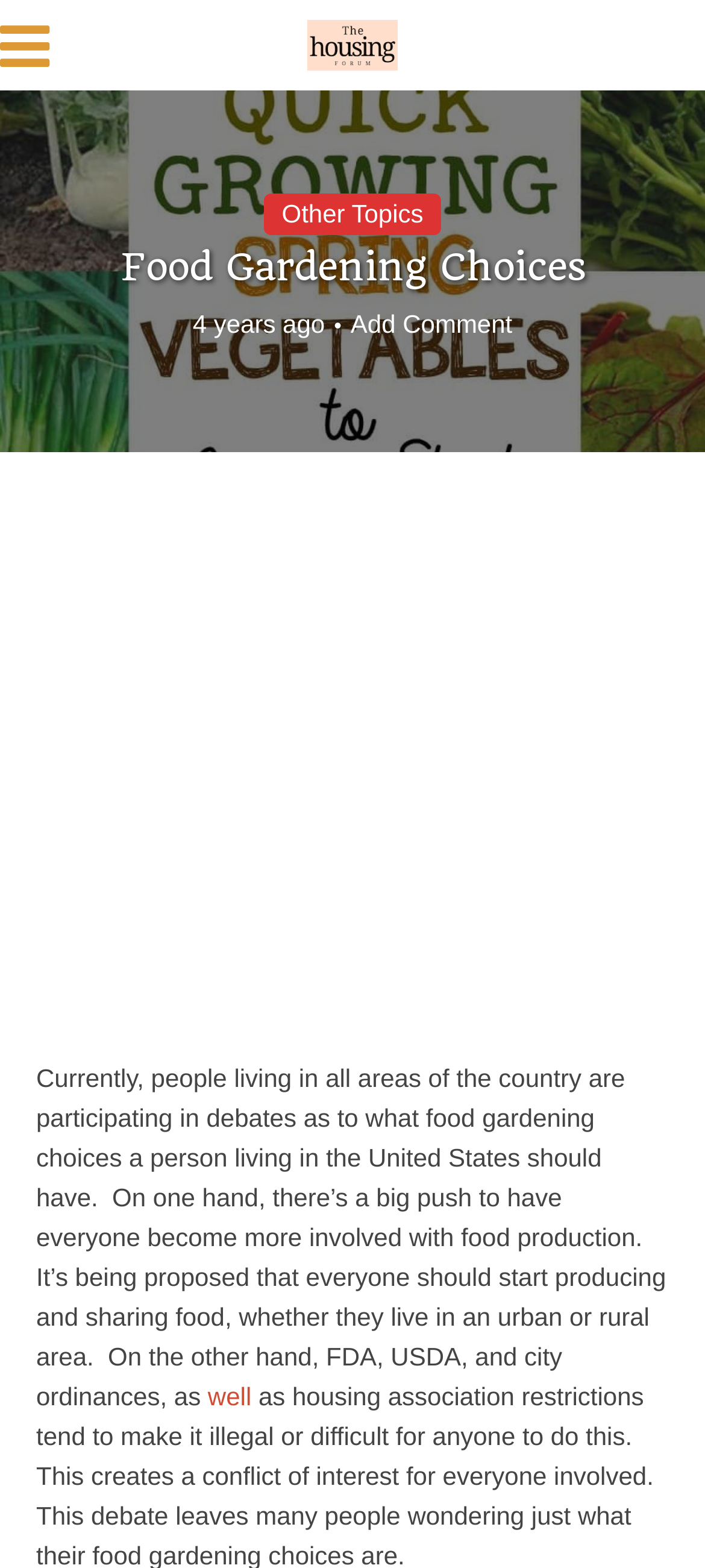Extract the primary headline from the webpage and present its text.

Food Gardening Choices